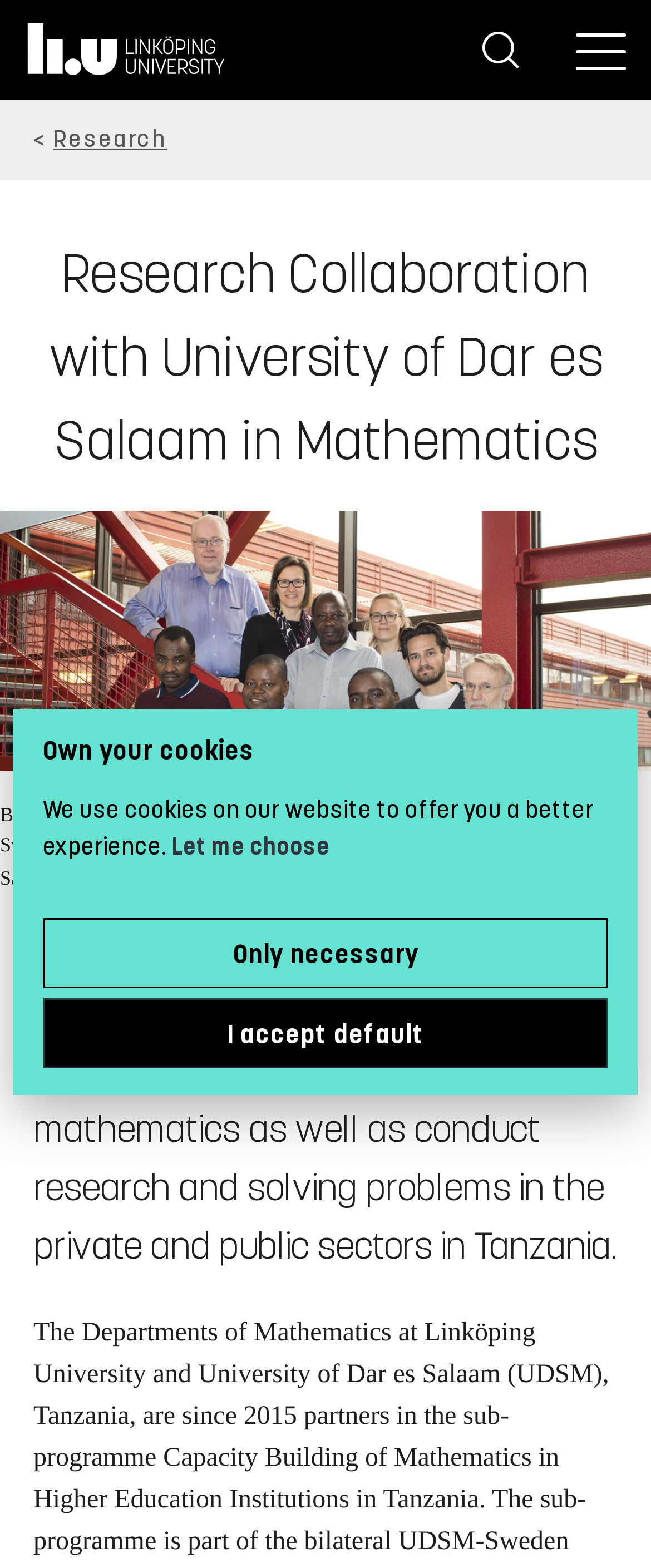Write an elaborate caption that captures the essence of the webpage.

The webpage is about Research Collaboration with University of Dar es Salaam in Mathematics at Linköping University. At the top, there are three buttons: "Search" and "Menu" on the right, and a "Home" link on the left. Below these buttons, there is a navigation breadcrumb trail that spans the entire width of the page.

The main content of the page is divided into two sections. On the left, there is a heading that reads "Research Collaboration with University of Dar es Salaam in Mathematics". Below this heading, there is a figure with an image of several people, accompanied by a figcaption that mentions the names of the individuals in the image. 

On the right side of the page, there is a block of text that describes the goal of the research collaboration, which is to train qualified academics who can contribute to improving teaching and learning of mathematics, as well as conduct research and solve problems in the private and public sectors in Tanzania.

At the bottom of the page, there is a dialog box titled "Own your cookies" that provides information about the use of cookies on the website. The dialog box contains a heading, a paragraph of text, and three buttons: "Let me choose", "I accept default", and "Only necessary".